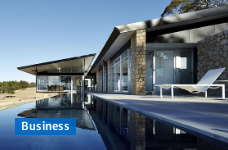Give a detailed account of the elements present in the image.

The image showcases a modern architectural design of a luxurious condo, featuring clean lines and a seamless integration with its surroundings. A serene swimming pool extends from the building, reflecting the clear blue sky, while sleek lounge chairs sit invitingly beside the water. This aesthetic speaks to both style and comfort, encapsulating the essence of upscale living. Prominently displayed in the foreground is a "Business" label, suggesting a focus on investment and real estate opportunities related to the Norwood Grand Condo, where elegance meets practicality.